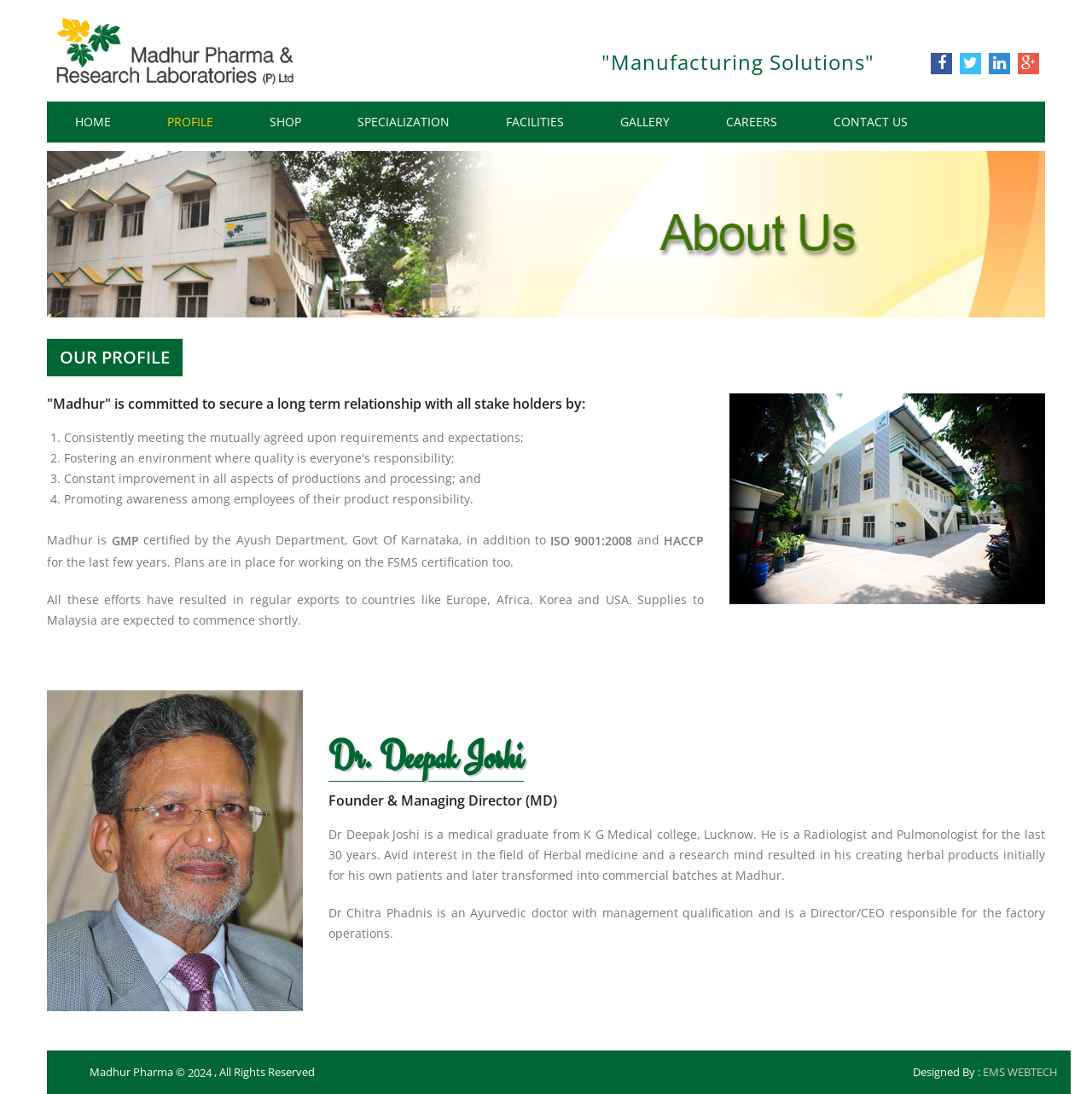From the screenshot, find the bounding box of the UI element matching this description: "Specialization". Supply the bounding box coordinates in the form [left, top, right, bottom], each a float between 0 and 1.

[0.302, 0.093, 0.438, 0.131]